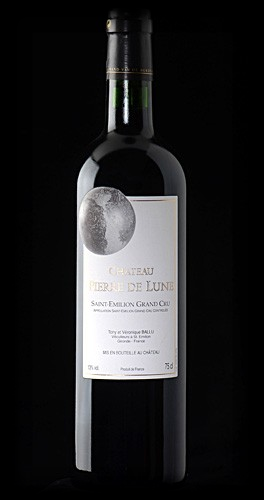What is the name of the wine?
From the details in the image, answer the question comprehensively.

The name of the wine can be read from the label on the bottle, which prominently displays the name 'Château Pierre de Lune' in bold lettering.